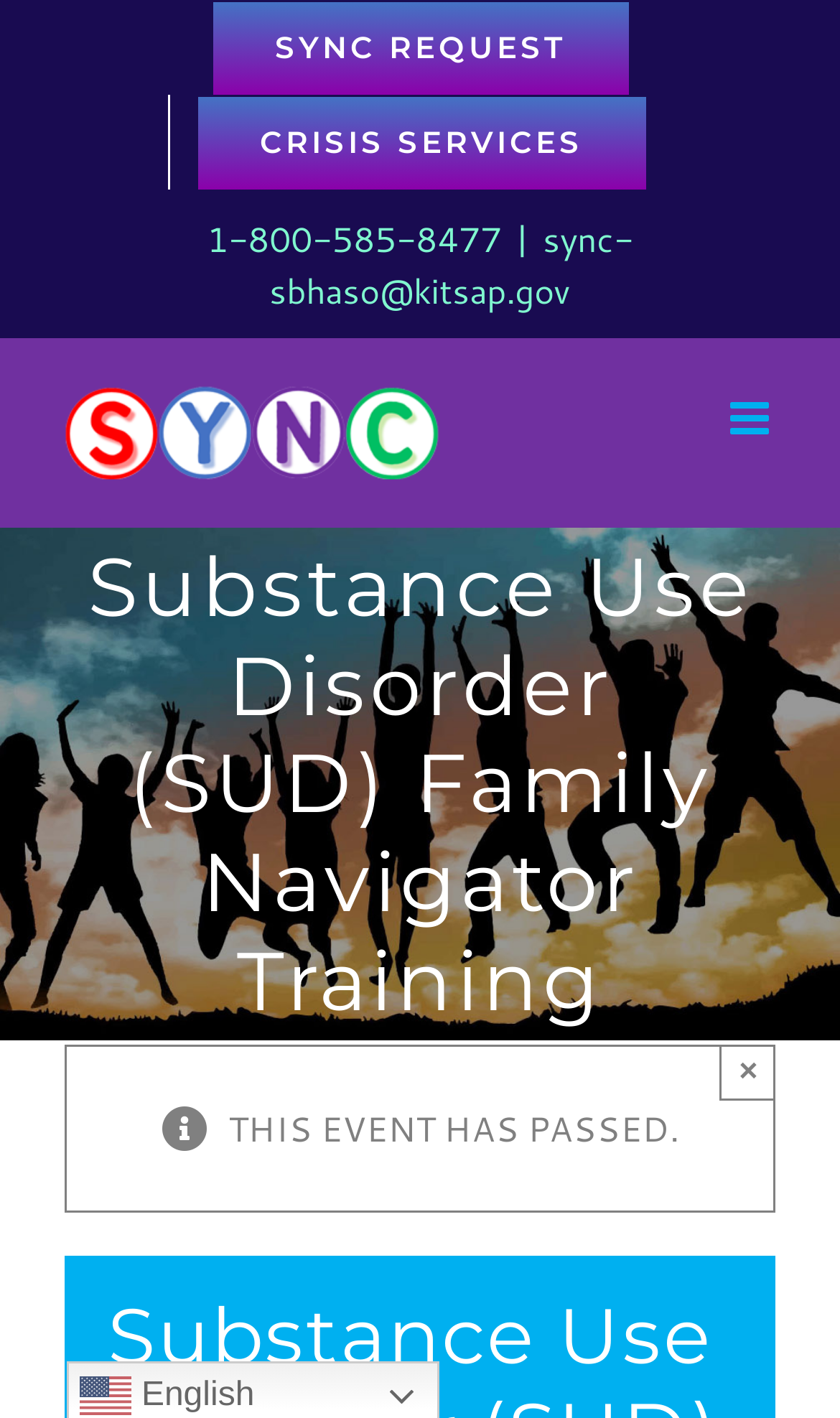Look at the image and answer the question in detail:
What is the email address for SYNC?

I looked for a link element with an email address and found the one with the text 'sync-sbhaso@kitsap.gov' located near the top of the page.